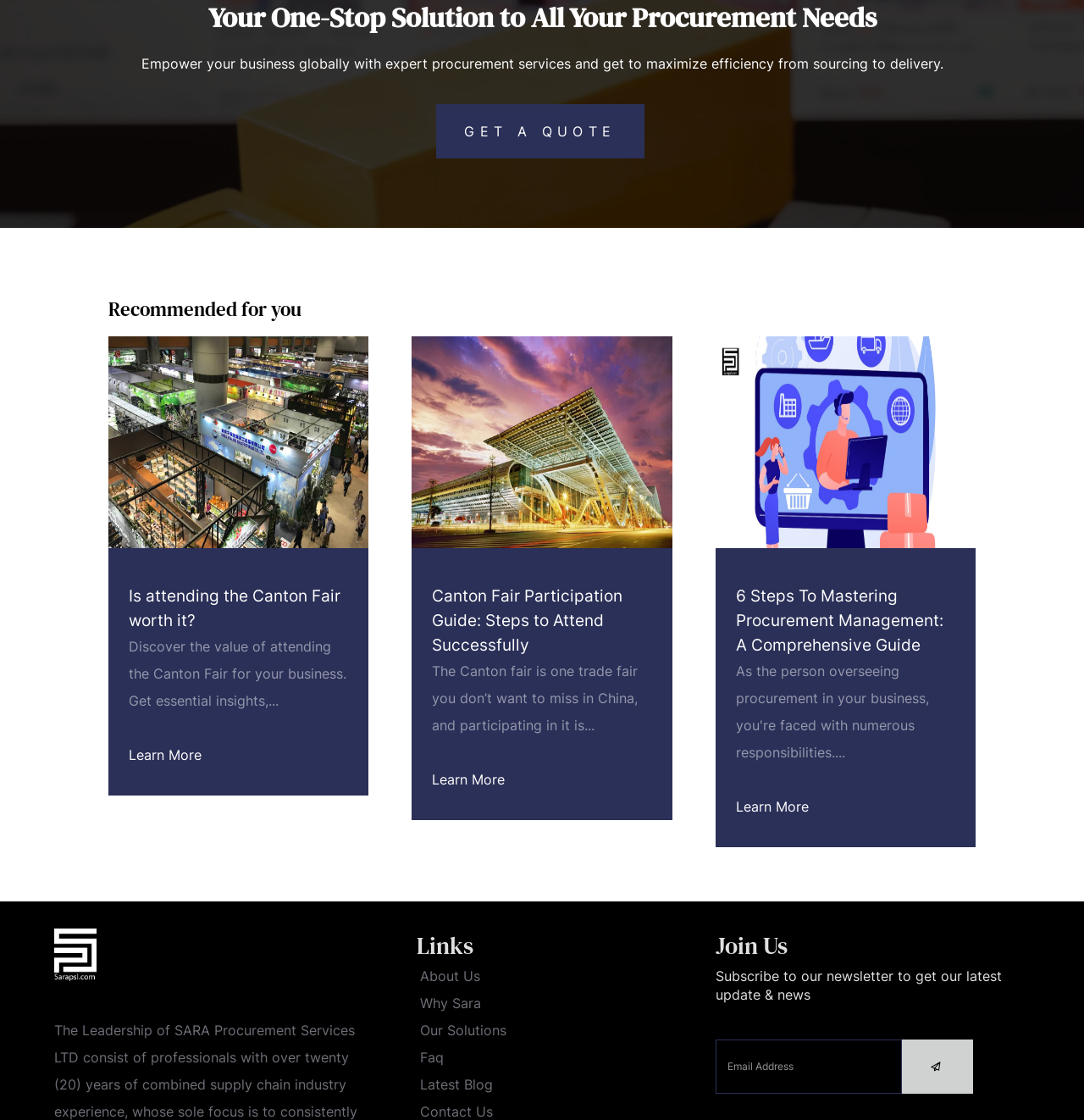Use a single word or phrase to answer this question: 
How many articles are recommended for the user?

3